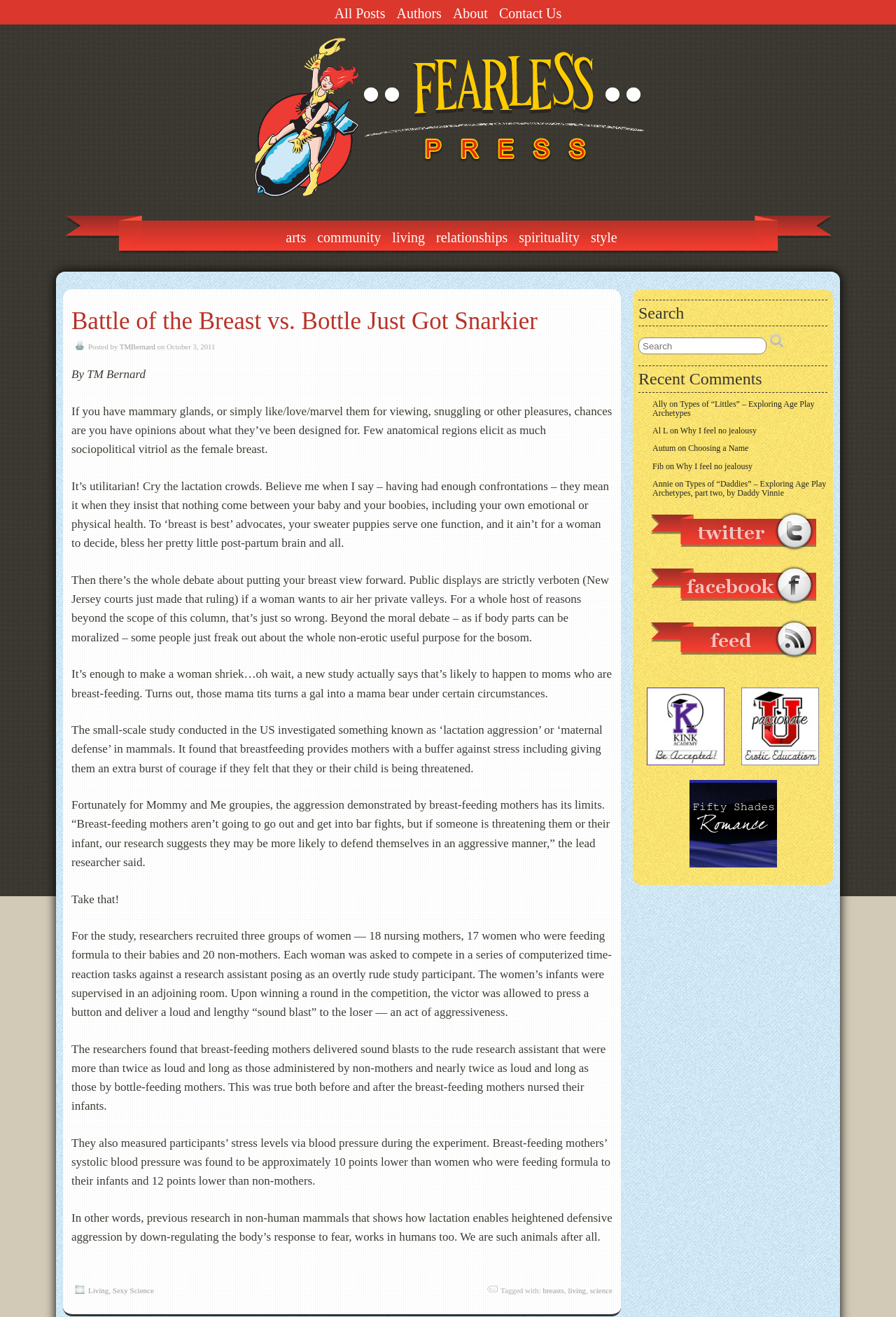Identify the bounding box coordinates of the clickable section necessary to follow the following instruction: "Click on the 'Battle of the Breast vs. Bottle Just Got Snarkier' article". The coordinates should be presented as four float numbers from 0 to 1, i.e., [left, top, right, bottom].

[0.08, 0.233, 0.6, 0.254]